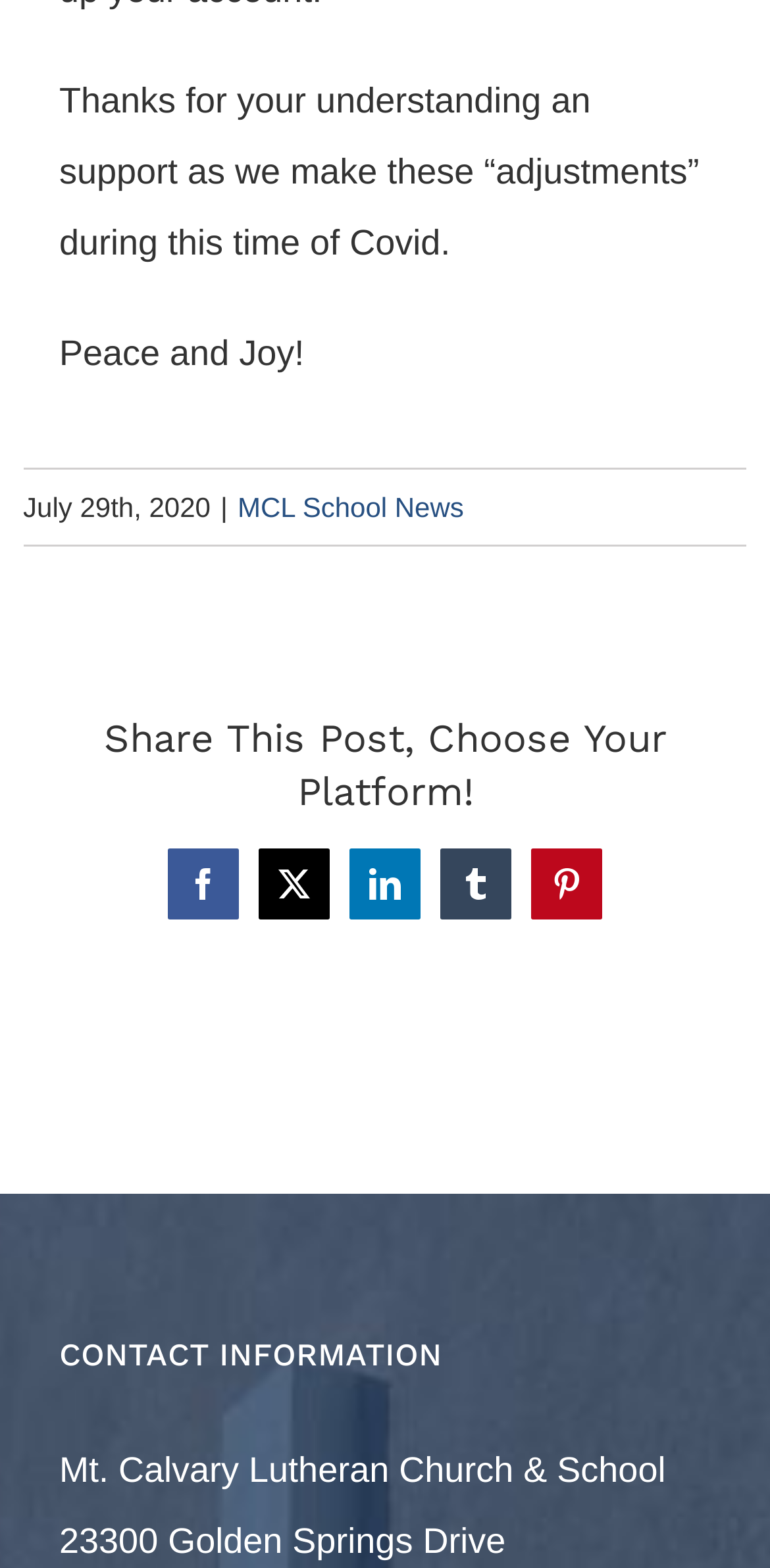Given the description of a UI element: "Definition of Mycelium", identify the bounding box coordinates of the matching element in the webpage screenshot.

None